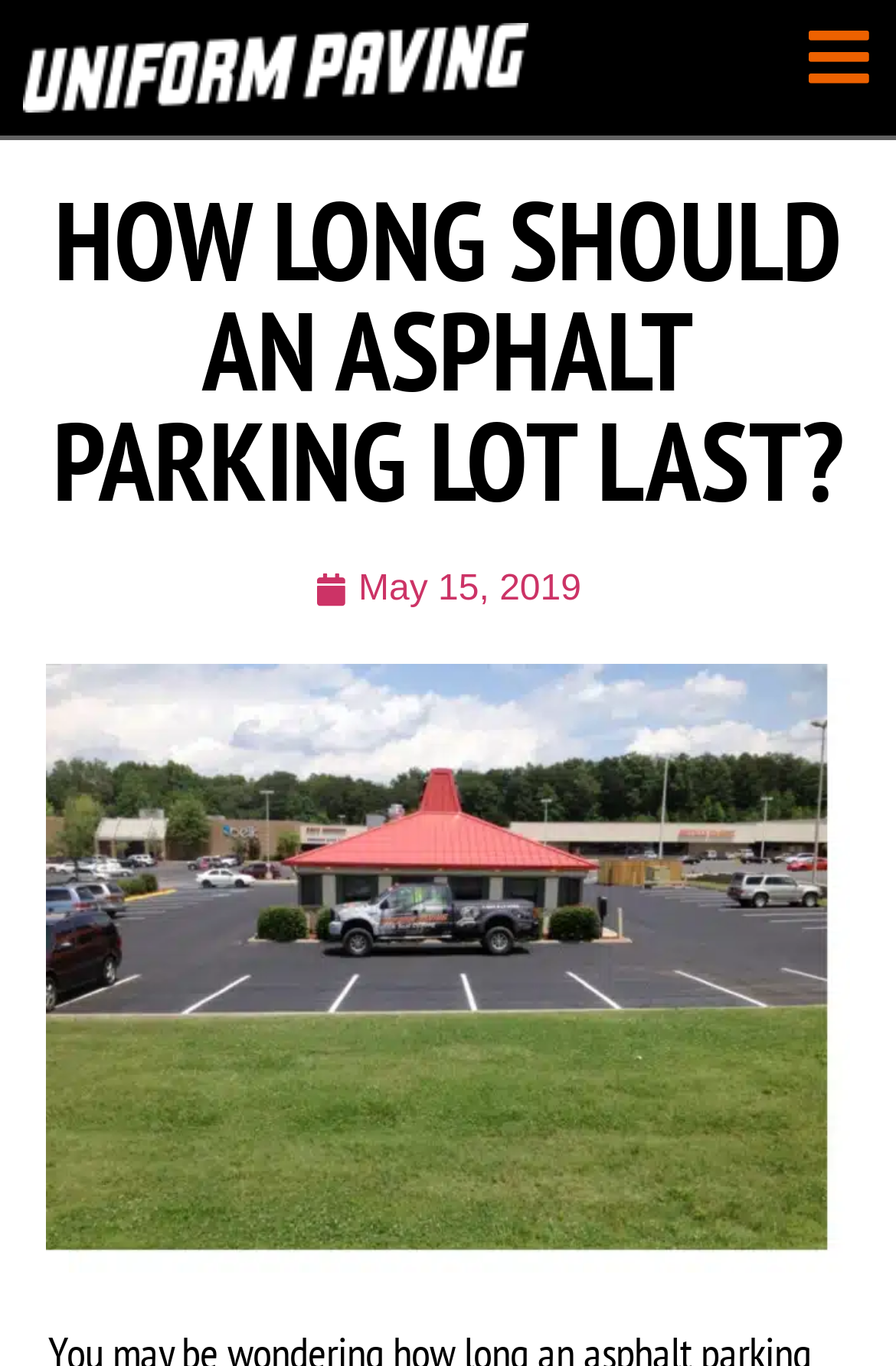Locate the bounding box coordinates of the UI element described by: "alt="logo-text"". Provide the coordinates as four float numbers between 0 and 1, formatted as [left, top, right, bottom].

[0.026, 0.017, 0.59, 0.082]